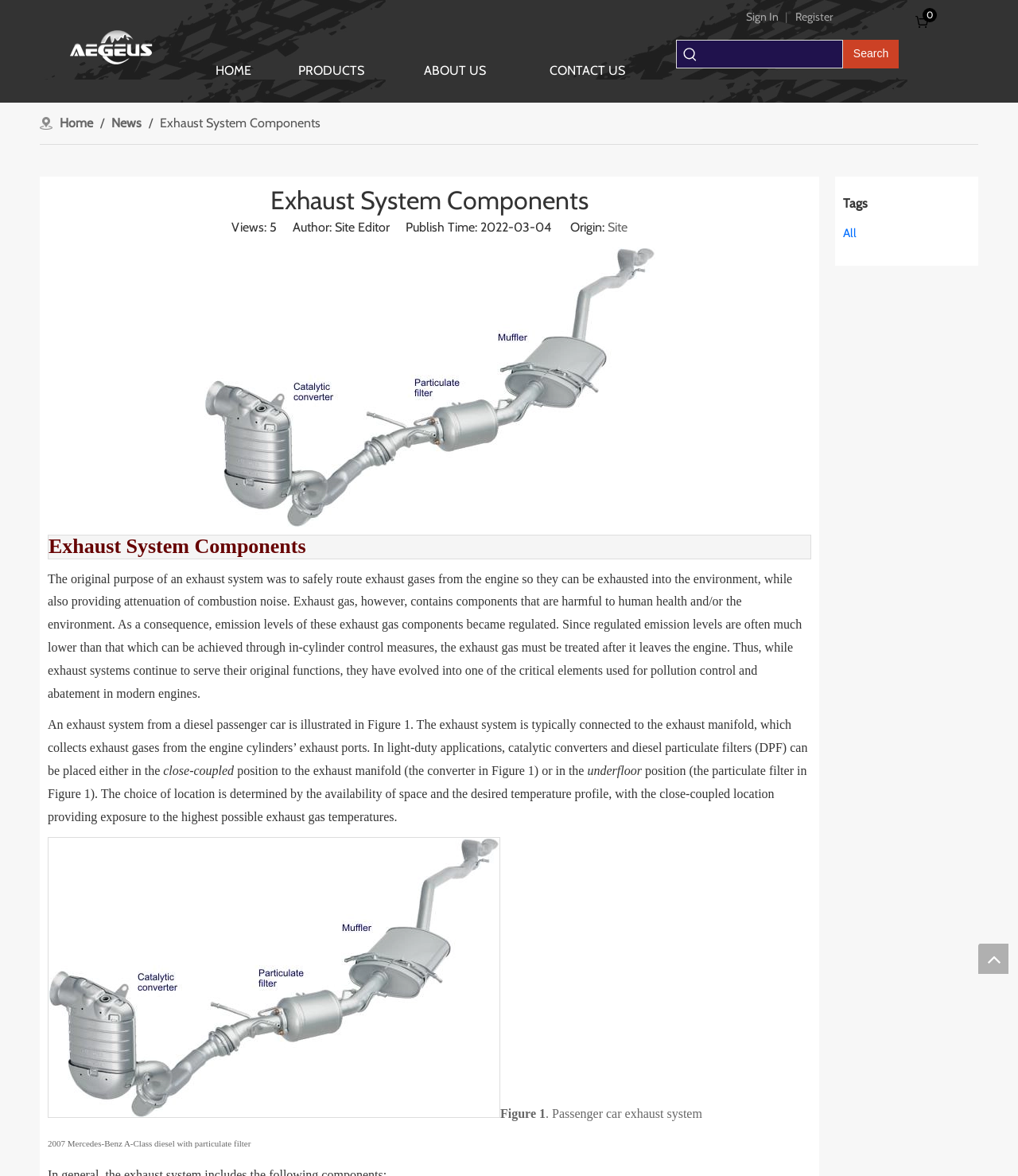Generate the main heading text from the webpage.

Exhaust System Components